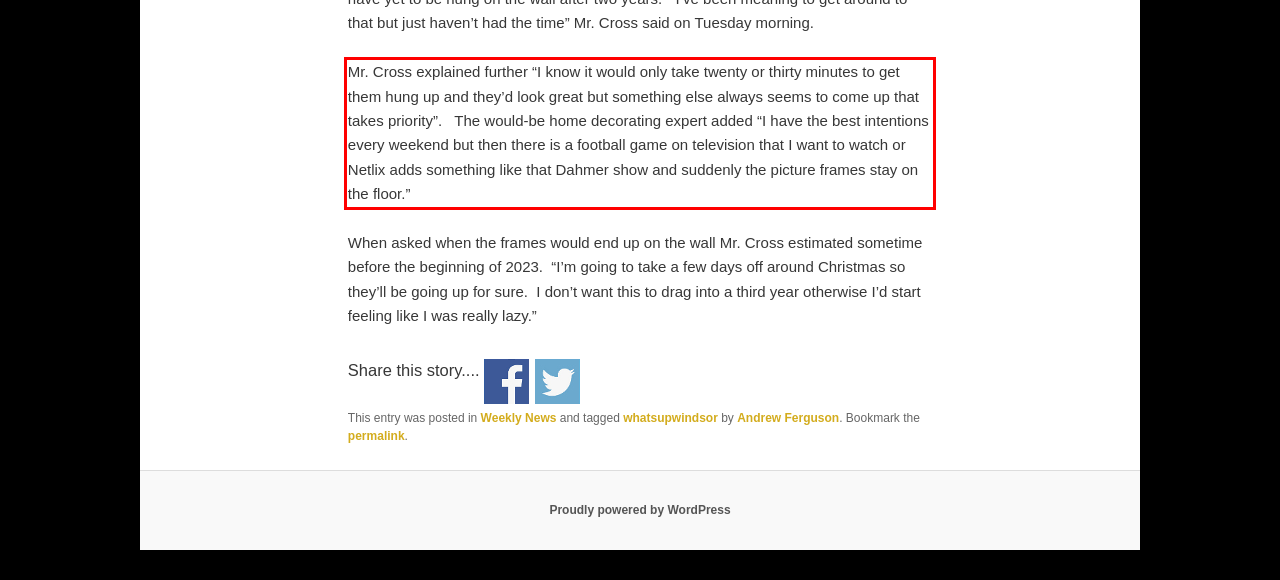You are provided with a webpage screenshot that includes a red rectangle bounding box. Extract the text content from within the bounding box using OCR.

Mr. Cross explained further “I know it would only take twenty or thirty minutes to get them hung up and they’d look great but something else always seems to come up that takes priority”. The would-be home decorating expert added “I have the best intentions every weekend but then there is a football game on television that I want to watch or Netlix adds something like that Dahmer show and suddenly the picture frames stay on the floor.”